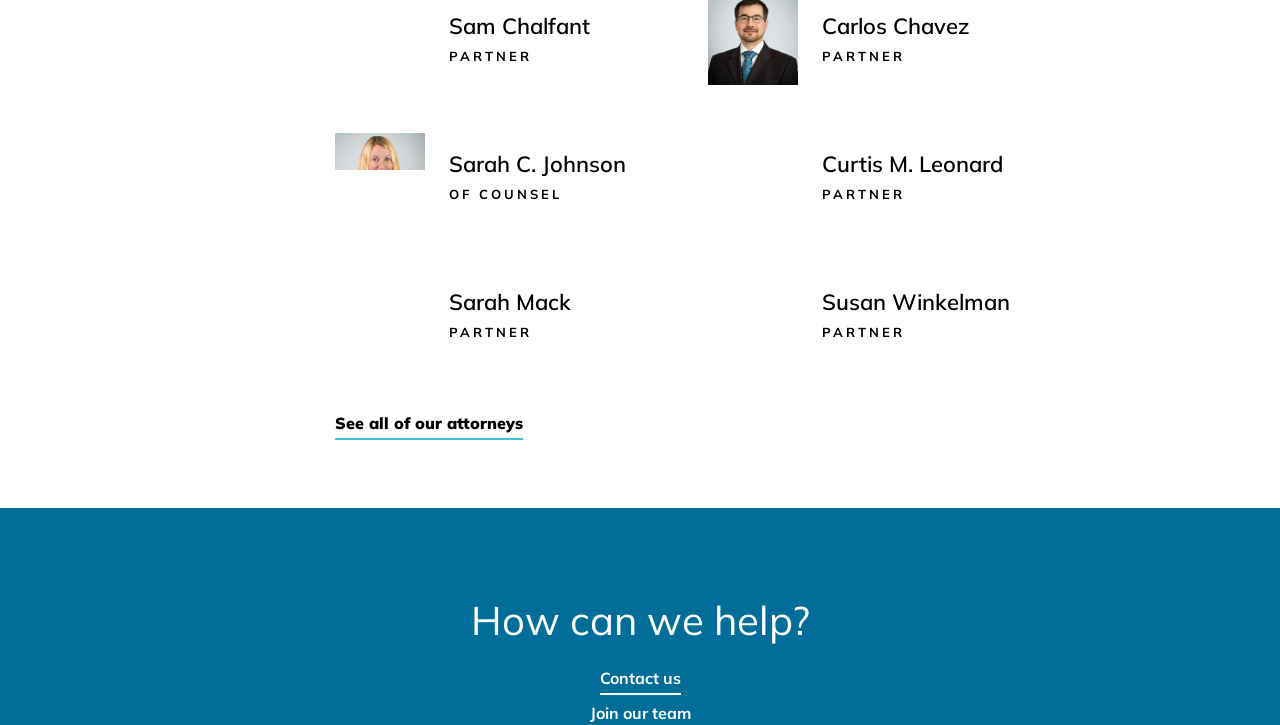Please locate the bounding box coordinates of the element that should be clicked to complete the given instruction: "View Sarah C. Johnson's profile".

[0.351, 0.206, 0.489, 0.245]